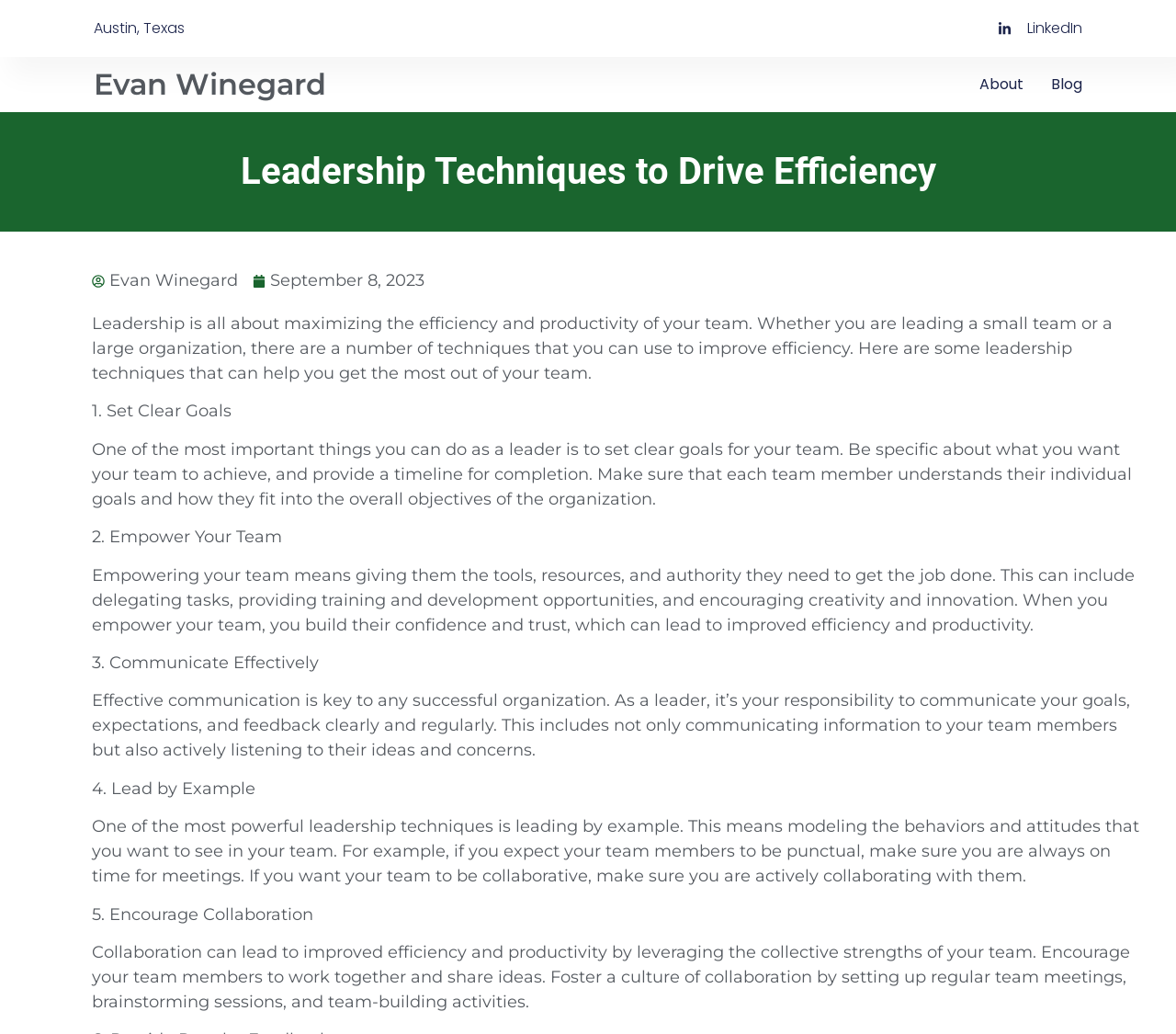Use a single word or phrase to answer the question: How many leadership techniques are mentioned on the webpage?

5